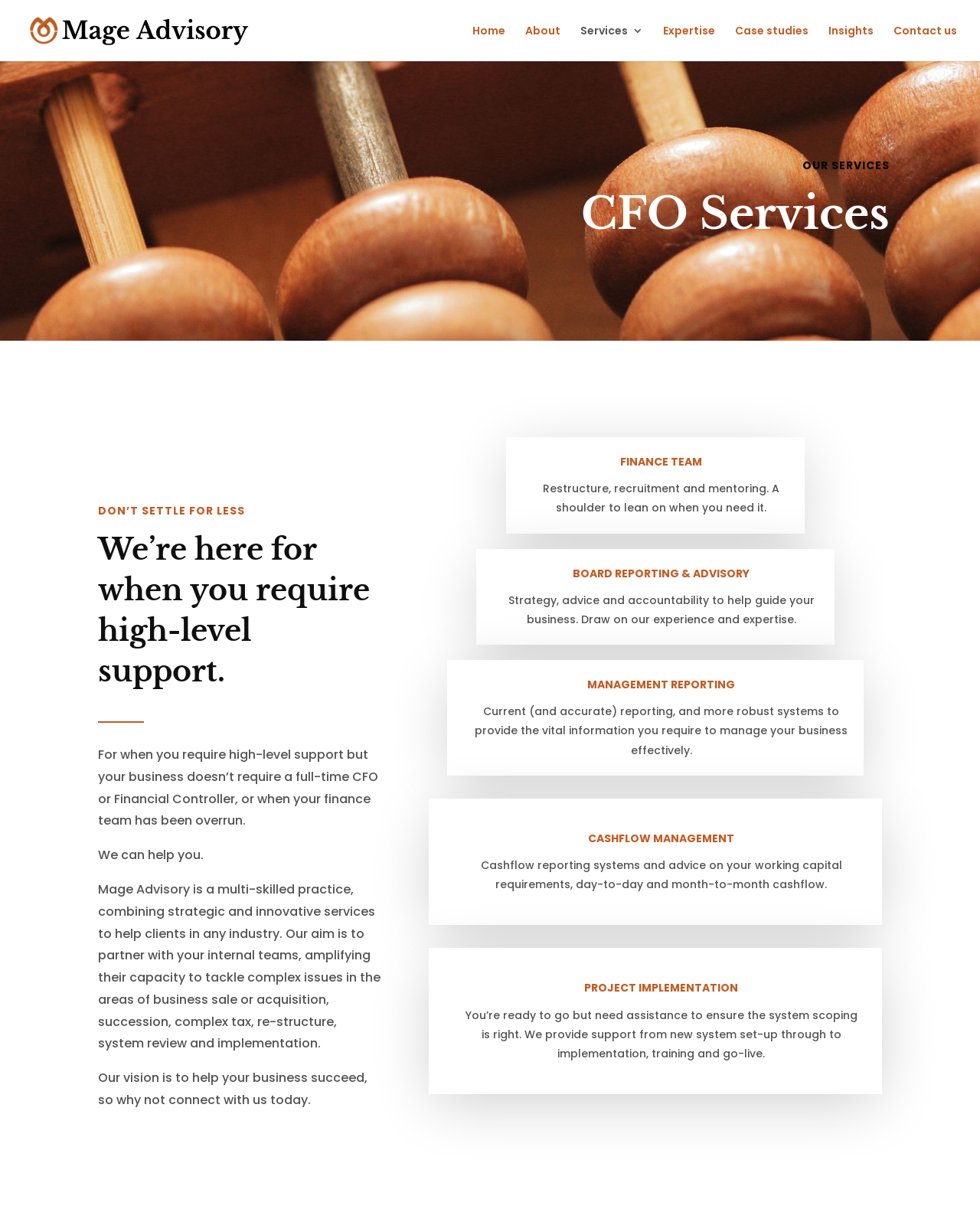Provide the bounding box coordinates for the area that should be clicked to complete the instruction: "Click on the 'Home' link".

[0.482, 0.021, 0.516, 0.05]